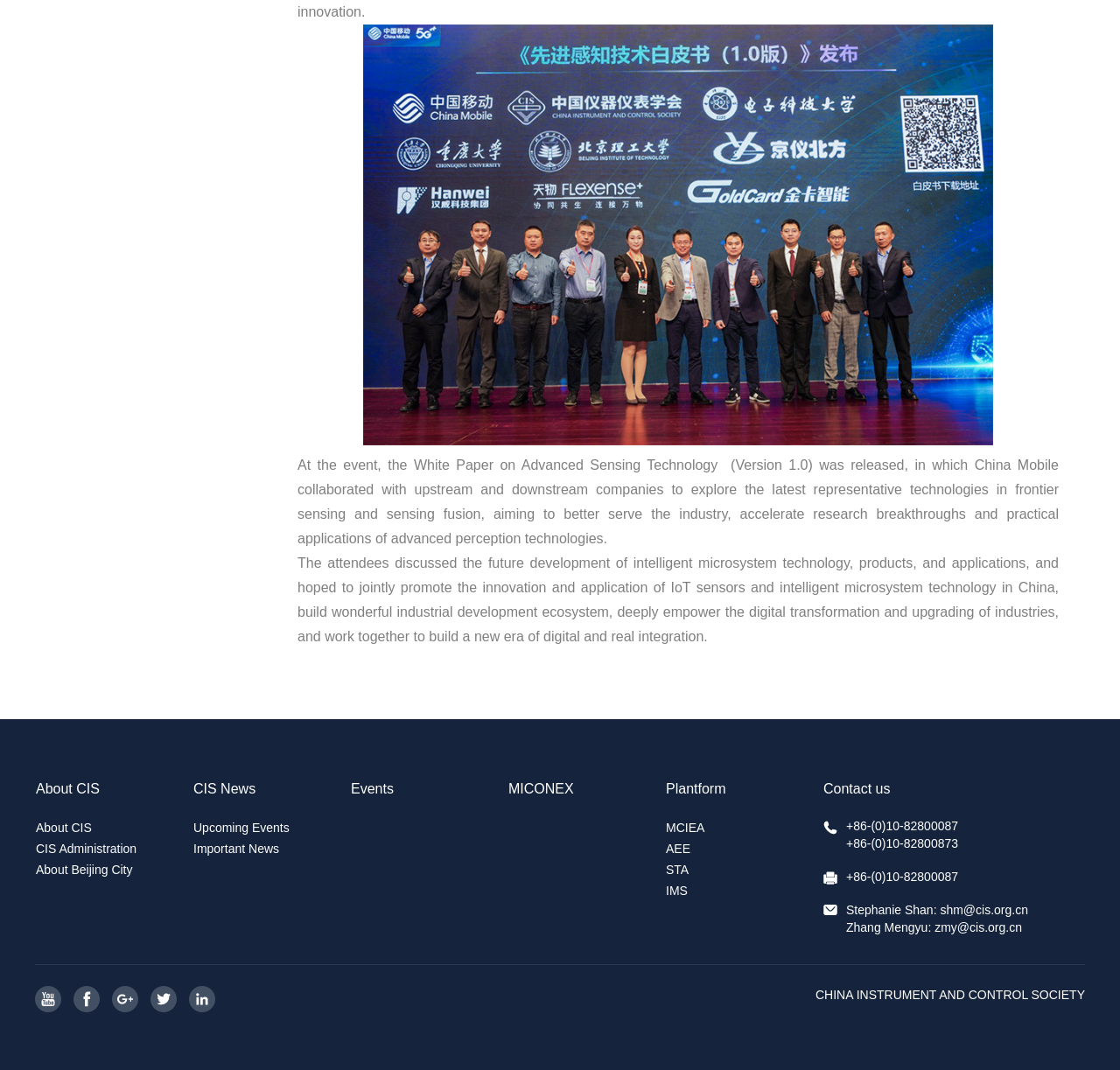Find the bounding box coordinates of the element to click in order to complete this instruction: "Learn more about MICONEX". The bounding box coordinates must be four float numbers between 0 and 1, denoted as [left, top, right, bottom].

[0.454, 0.73, 0.512, 0.744]